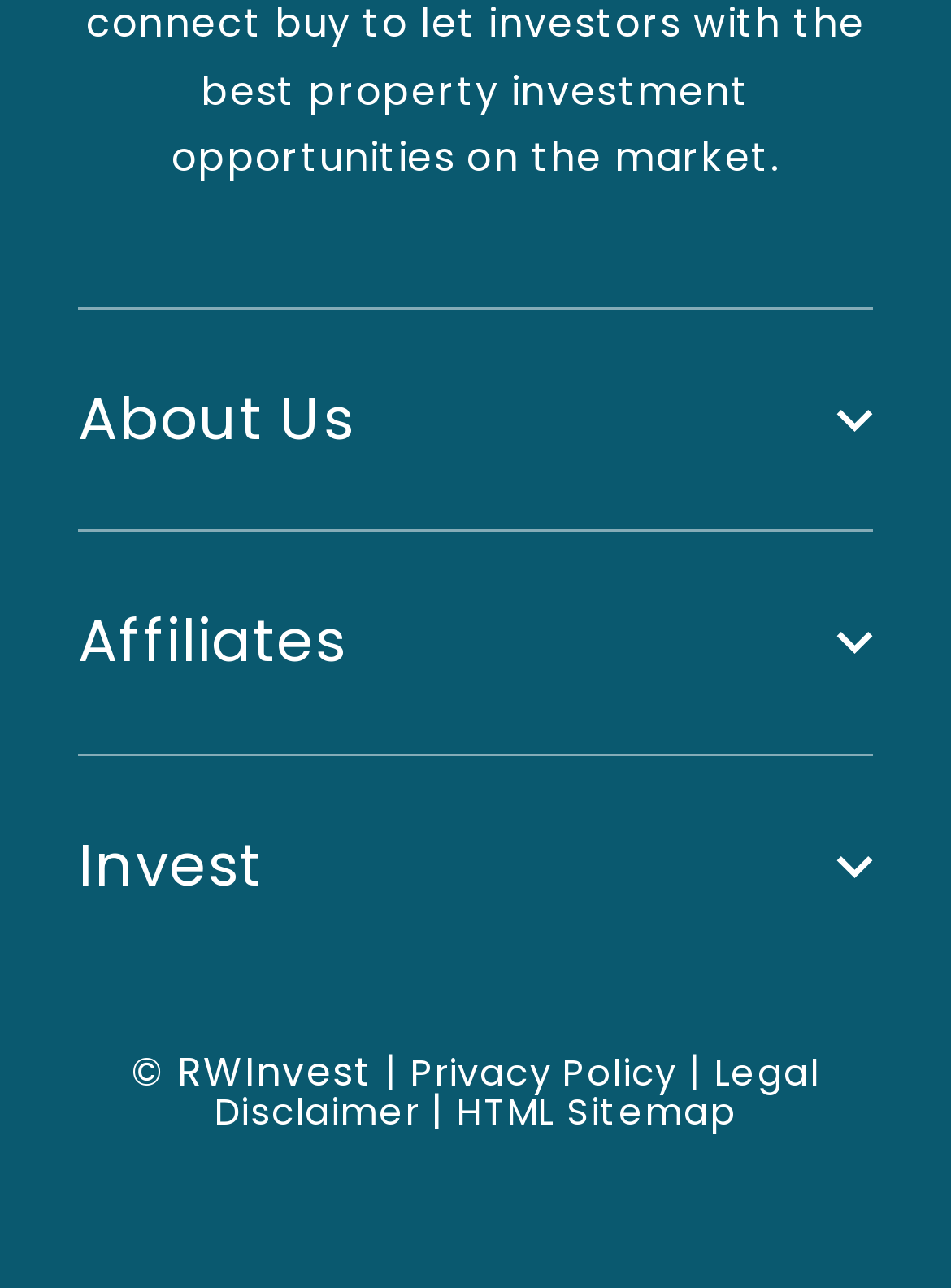Highlight the bounding box coordinates of the region I should click on to meet the following instruction: "View Property Investment News".

[0.082, 0.679, 0.639, 0.719]